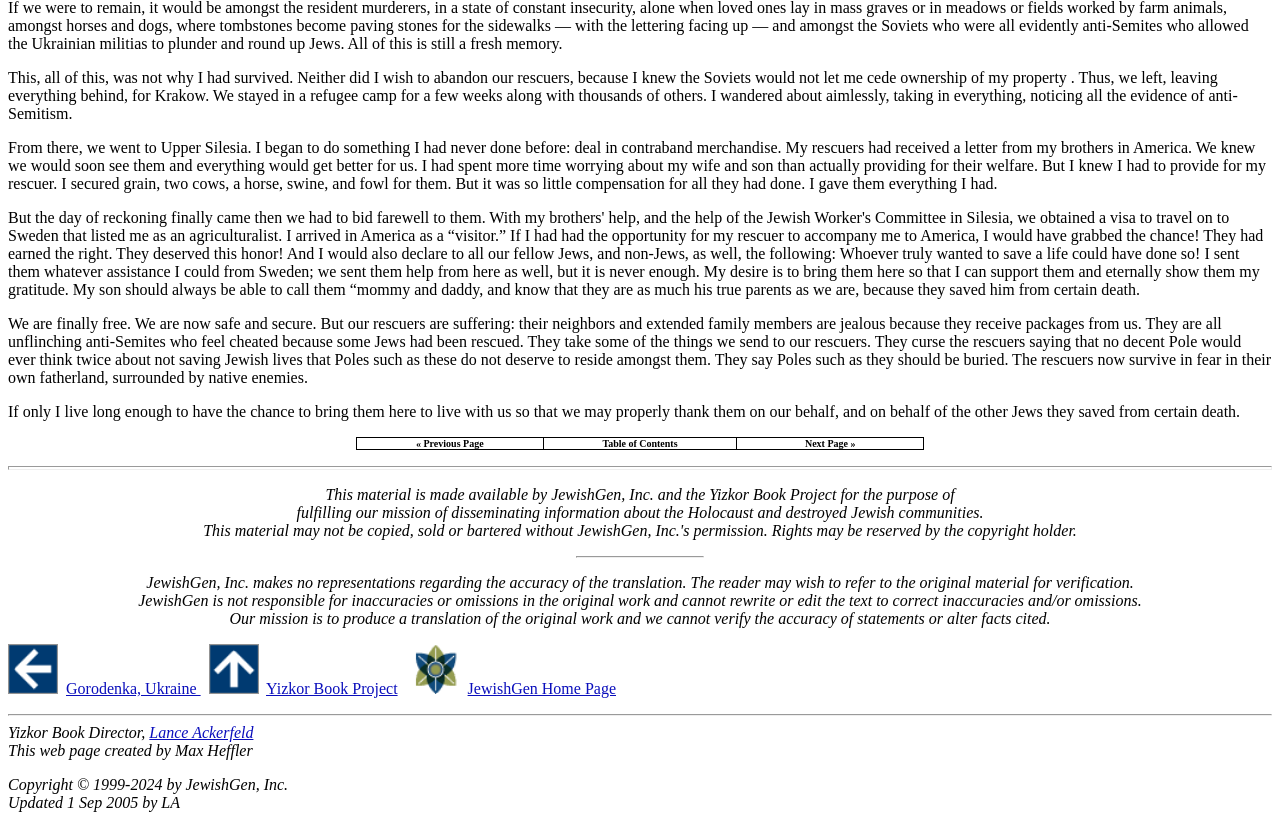Using the description: "JewishGen Home Page", determine the UI element's bounding box coordinates. Ensure the coordinates are in the format of four float numbers between 0 and 1, i.e., [left, top, right, bottom].

[0.365, 0.821, 0.481, 0.842]